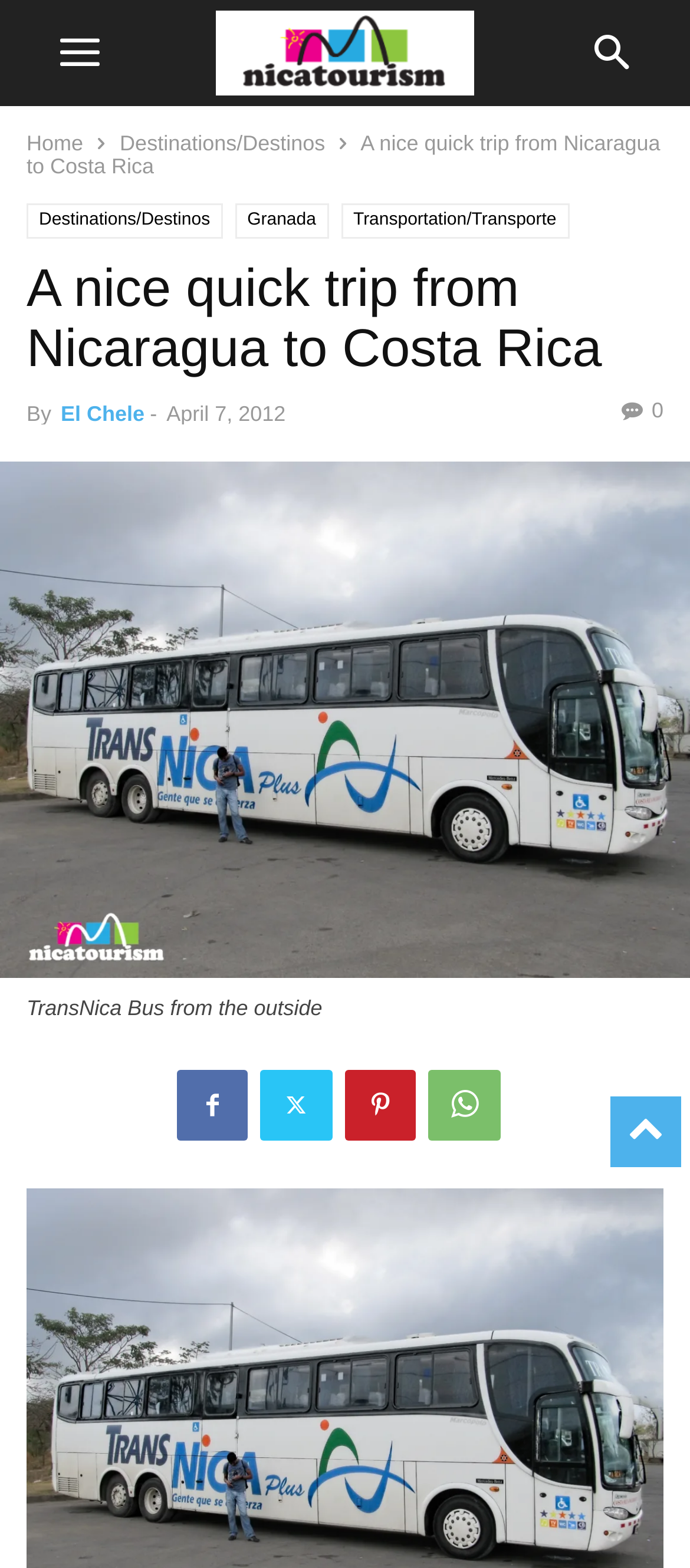Show the bounding box coordinates for the element that needs to be clicked to execute the following instruction: "view image of TransNica Bus". Provide the coordinates in the form of four float numbers between 0 and 1, i.e., [left, top, right, bottom].

[0.0, 0.294, 1.0, 0.624]